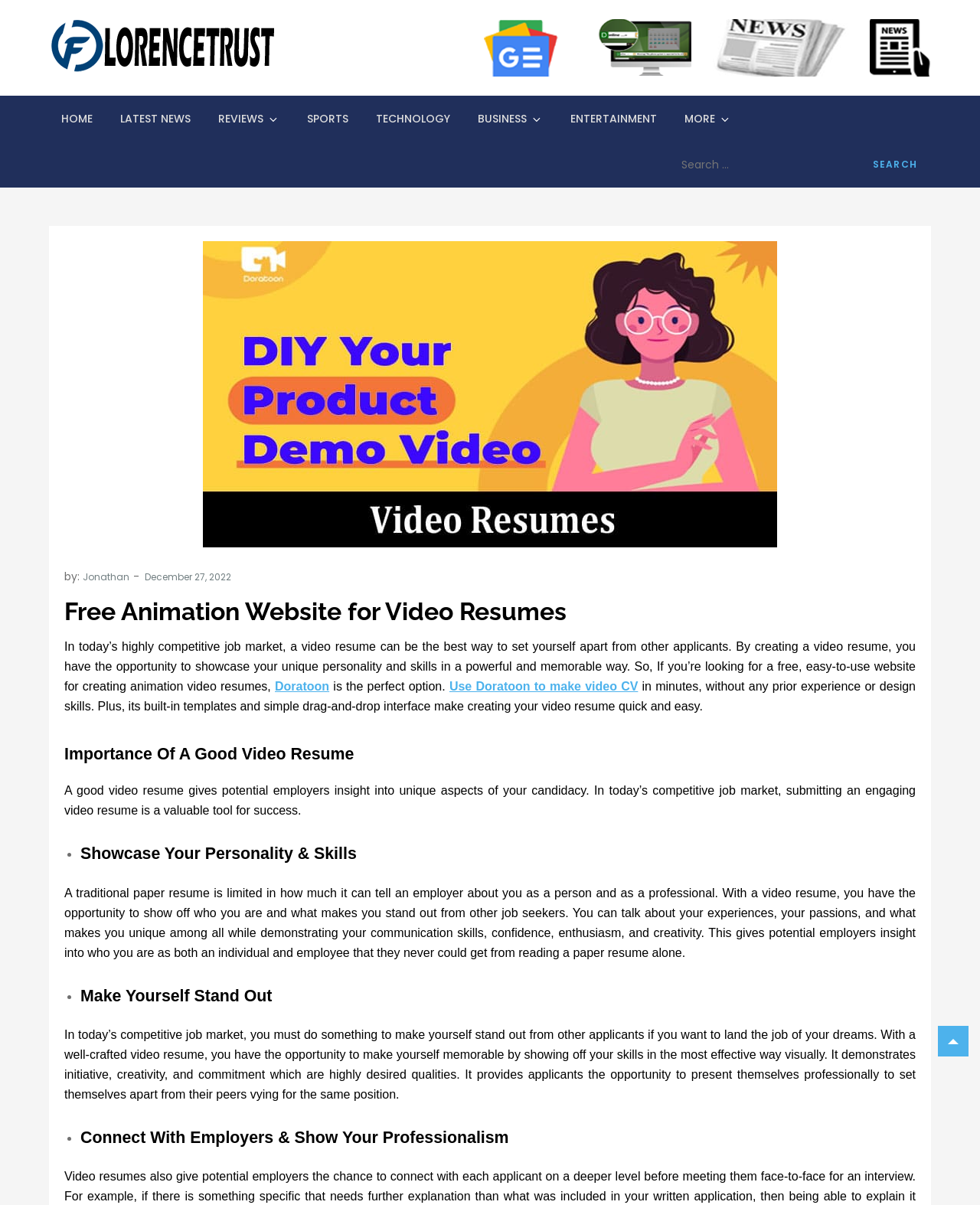Answer the question in a single word or phrase:
What is the name of the free animation website for video resumes?

Doratoon